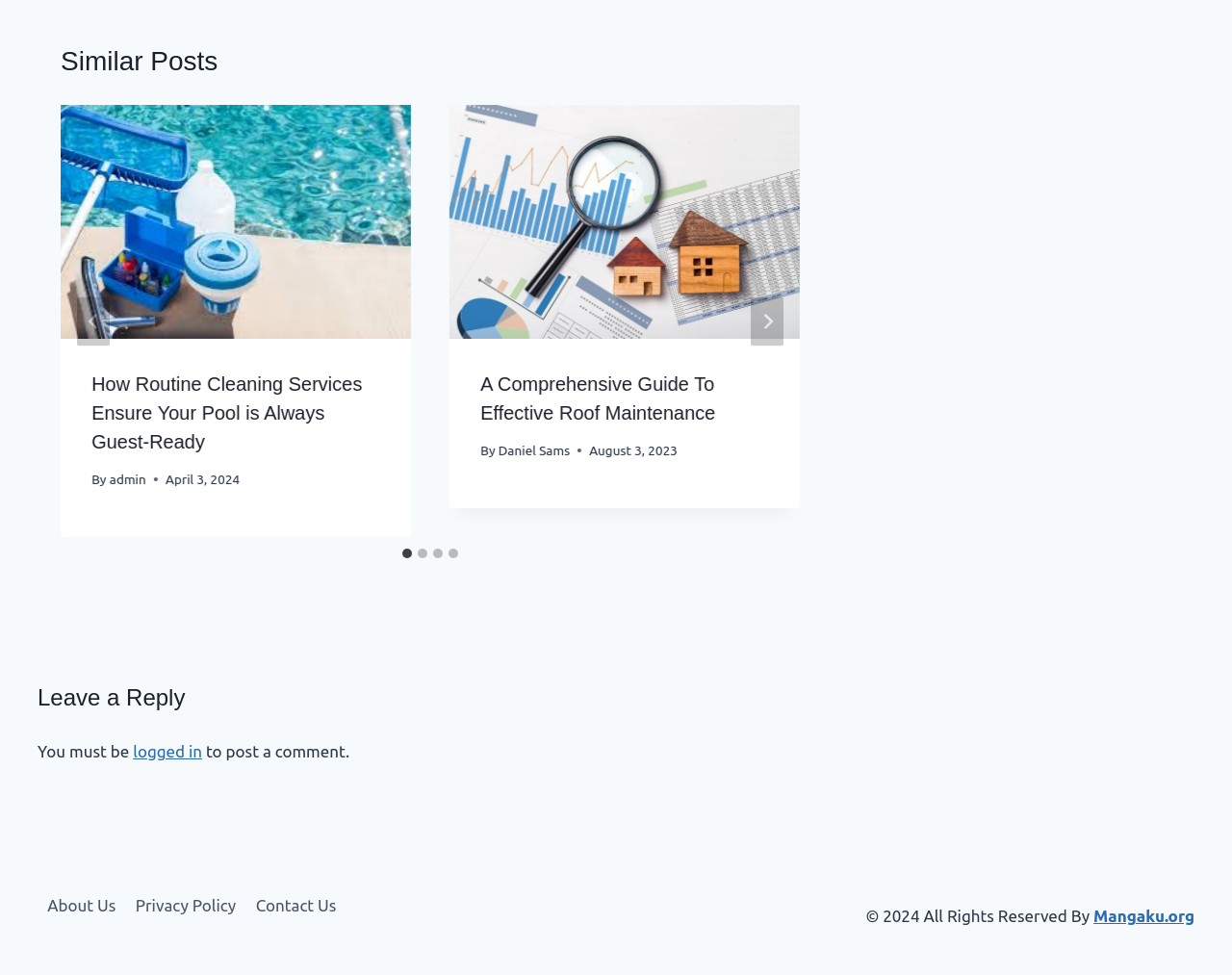Determine the bounding box coordinates of the element that should be clicked to execute the following command: "View the 'A Comprehensive Guide To Effective Roof Maintenance' article".

[0.365, 0.108, 0.649, 0.347]